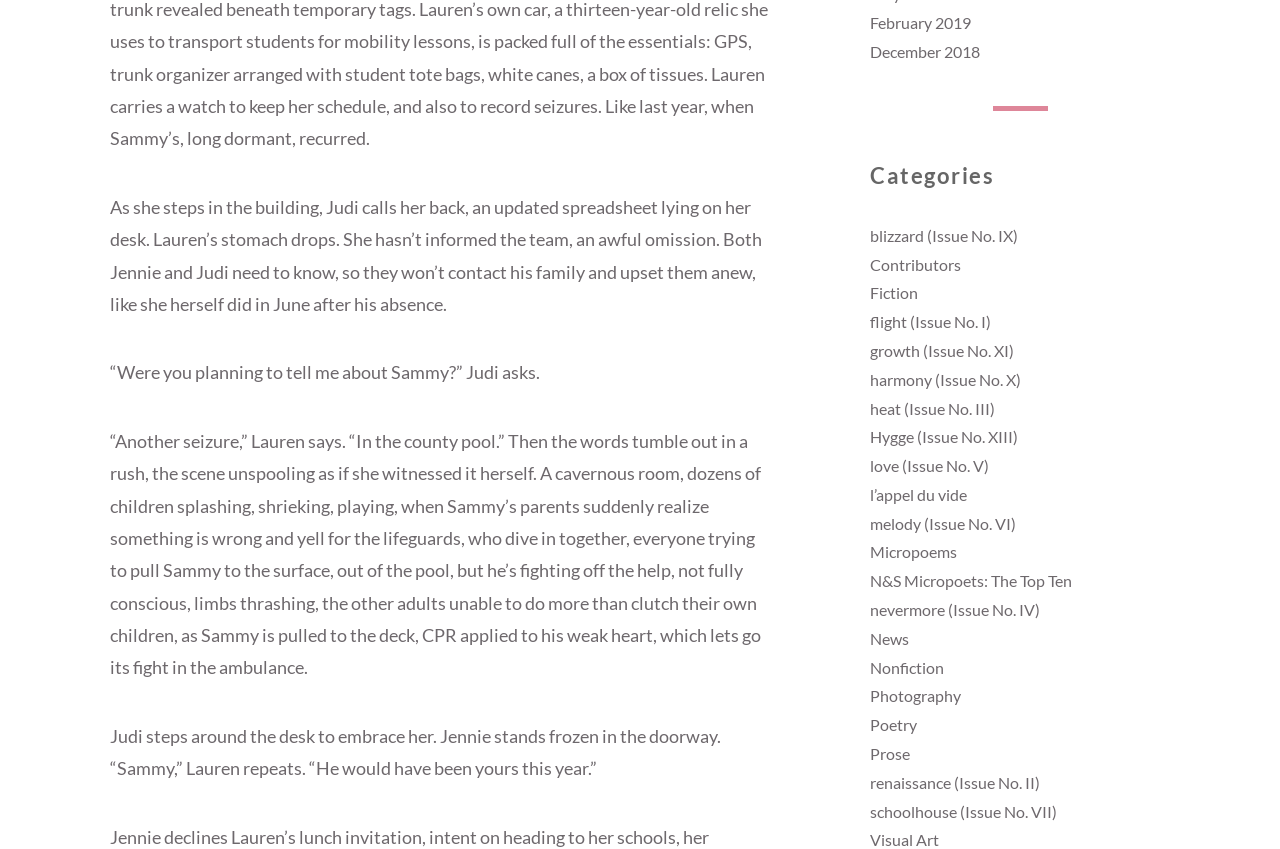Please locate the bounding box coordinates of the element that should be clicked to complete the given instruction: "Explore 'Poetry'".

[0.68, 0.842, 0.716, 0.865]